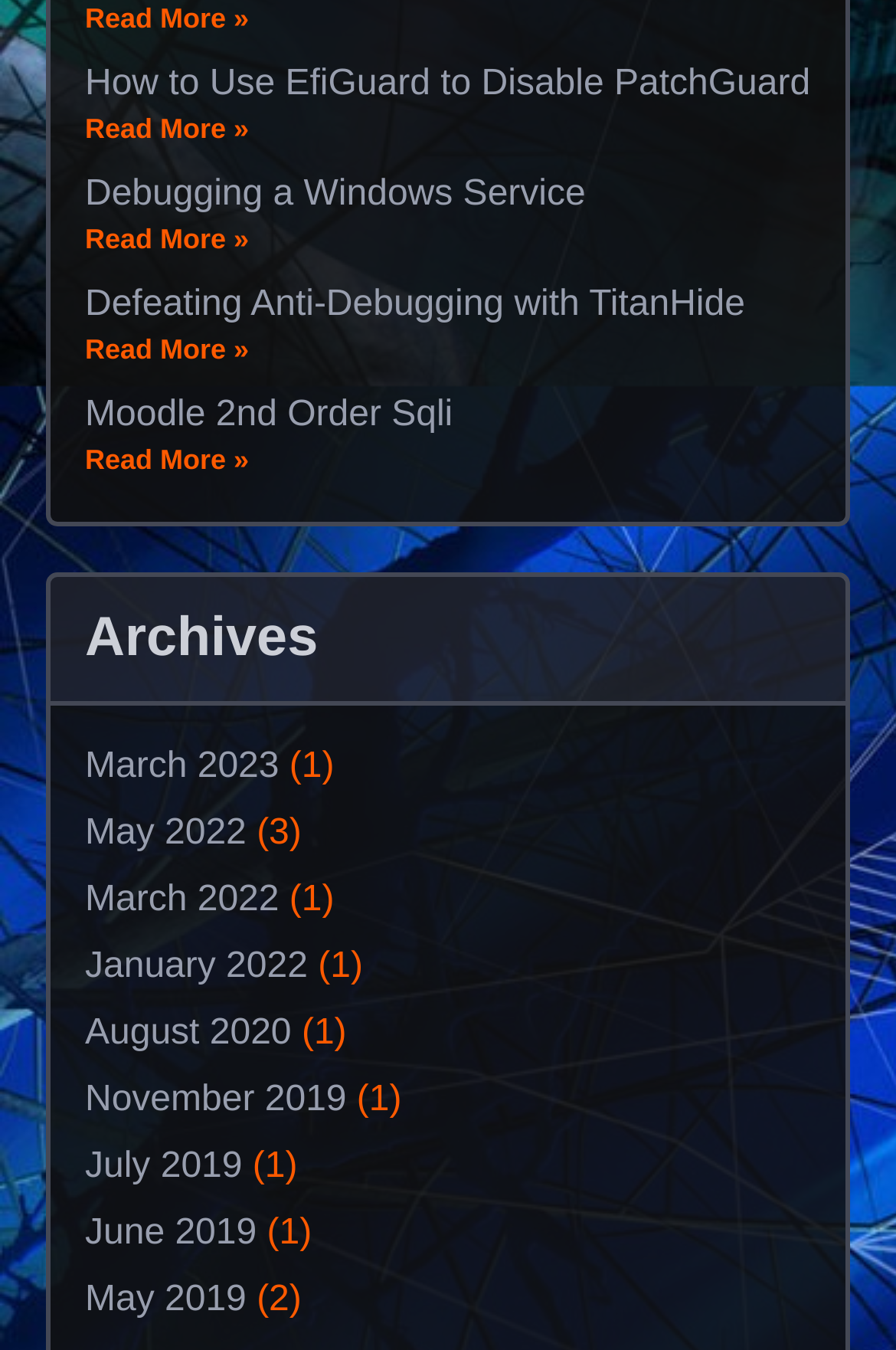Locate the bounding box coordinates of the UI element described by: "Read More »". Provide the coordinates as four float numbers between 0 and 1, formatted as [left, top, right, bottom].

[0.095, 0.248, 0.278, 0.272]